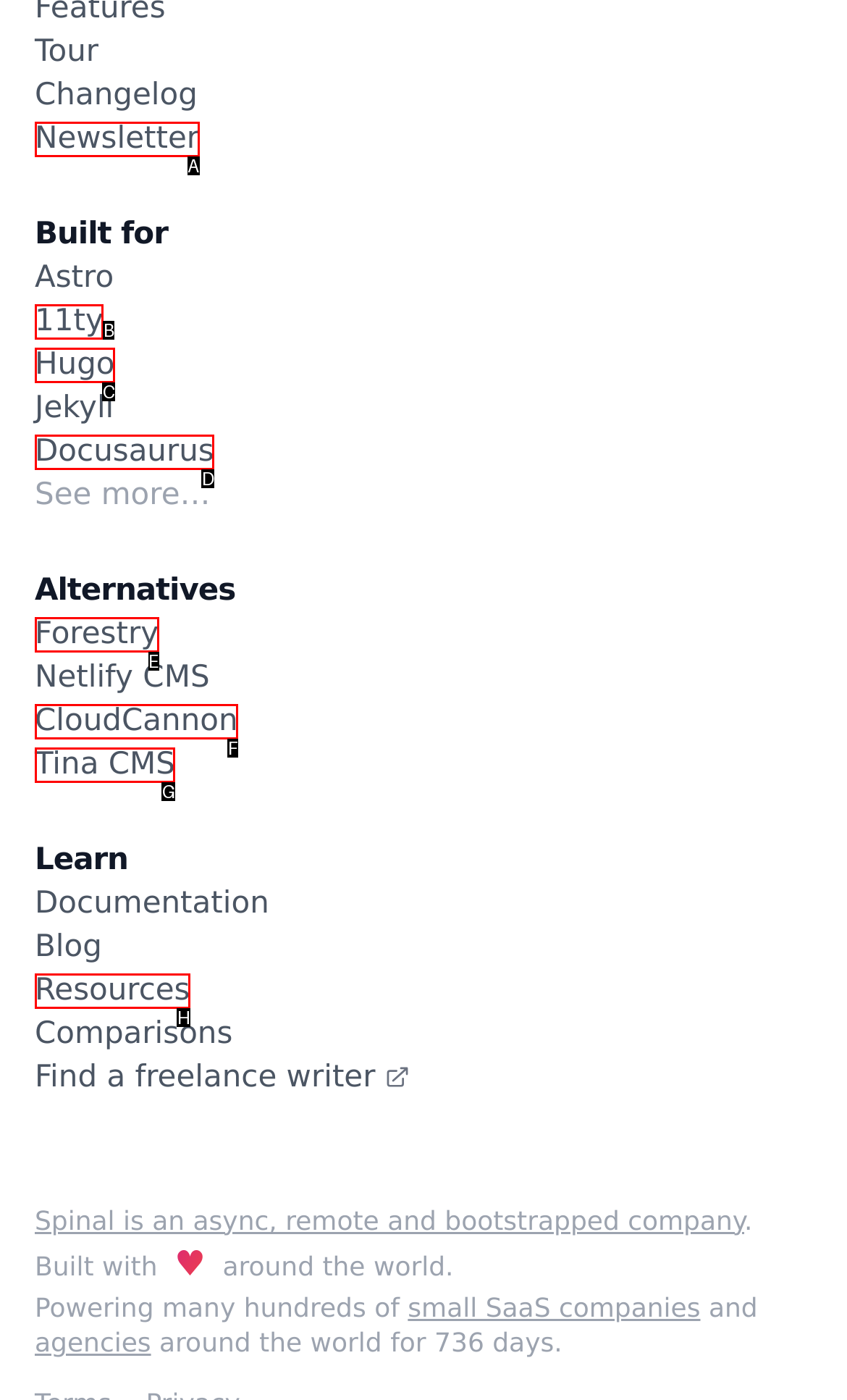Assess the description: CloudCannon and select the option that matches. Provide the letter of the chosen option directly from the given choices.

F